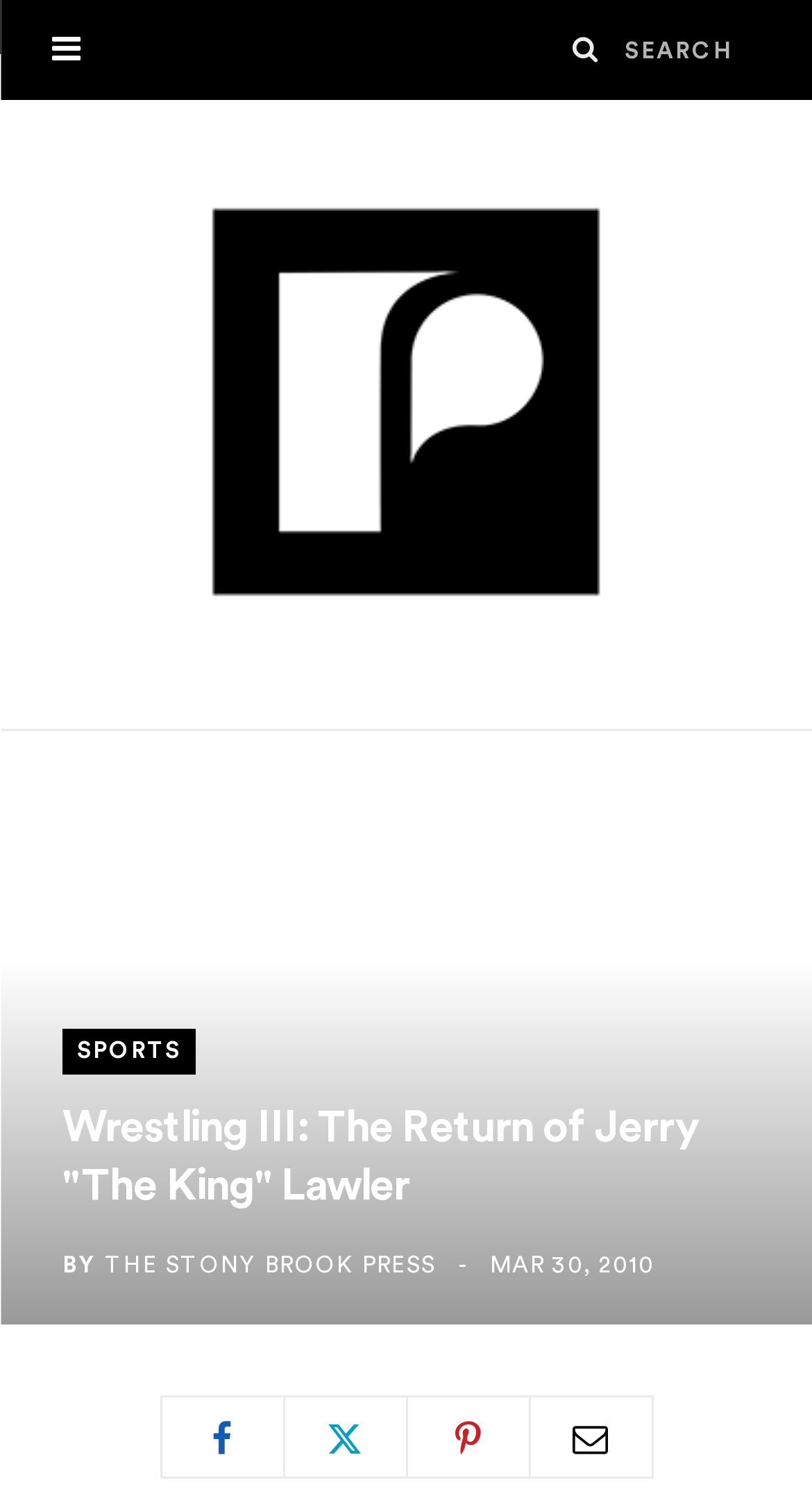What is the date of the article?
Using the information from the image, answer the question thoroughly.

I found the date of the article by looking at the middle section of the webpage, where I saw a link with the text 'MAR 30, 2010'. This link is likely to be the date of the article.